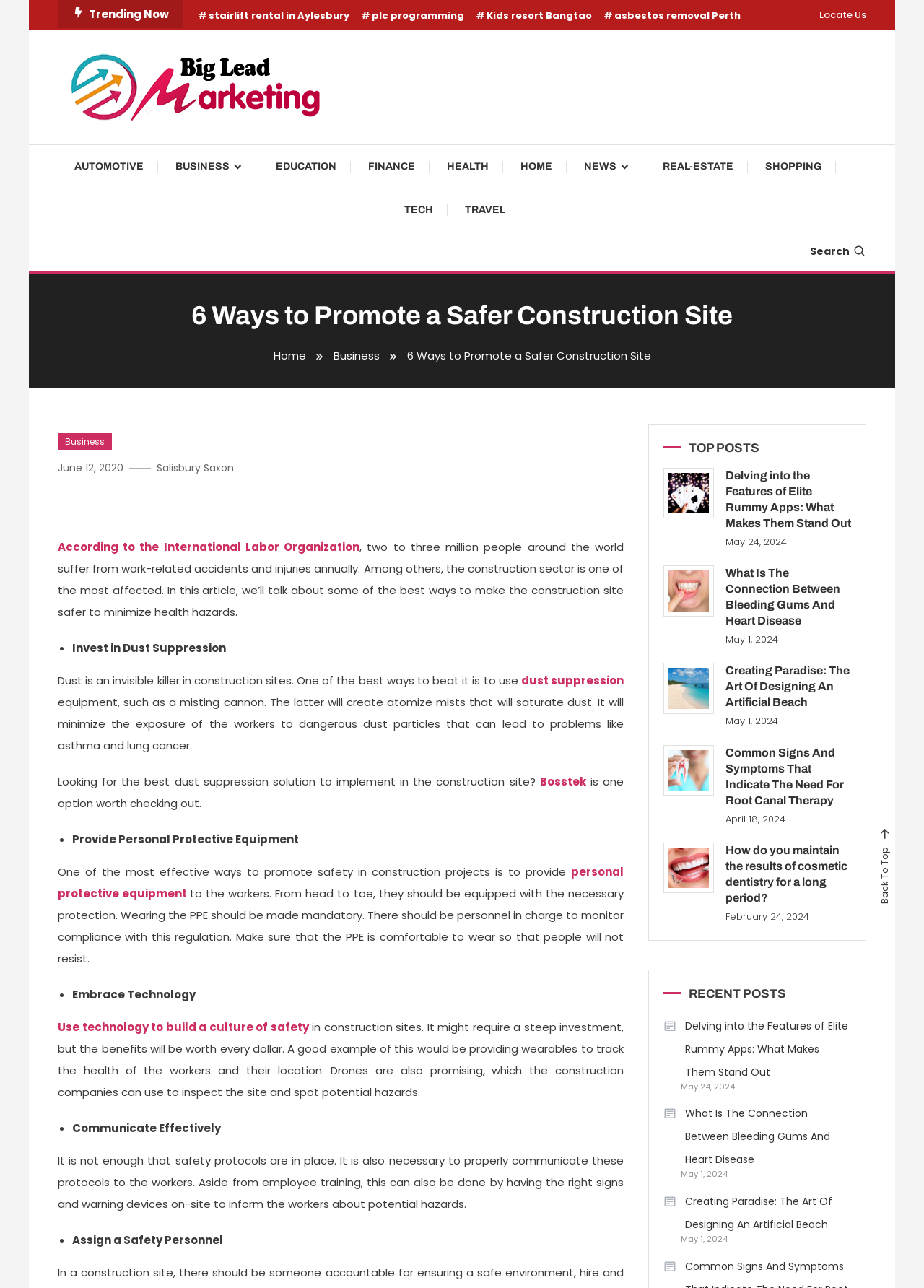Provide a one-word or short-phrase answer to the question:
What is the purpose of dust suppression equipment?

To minimize exposure to dust